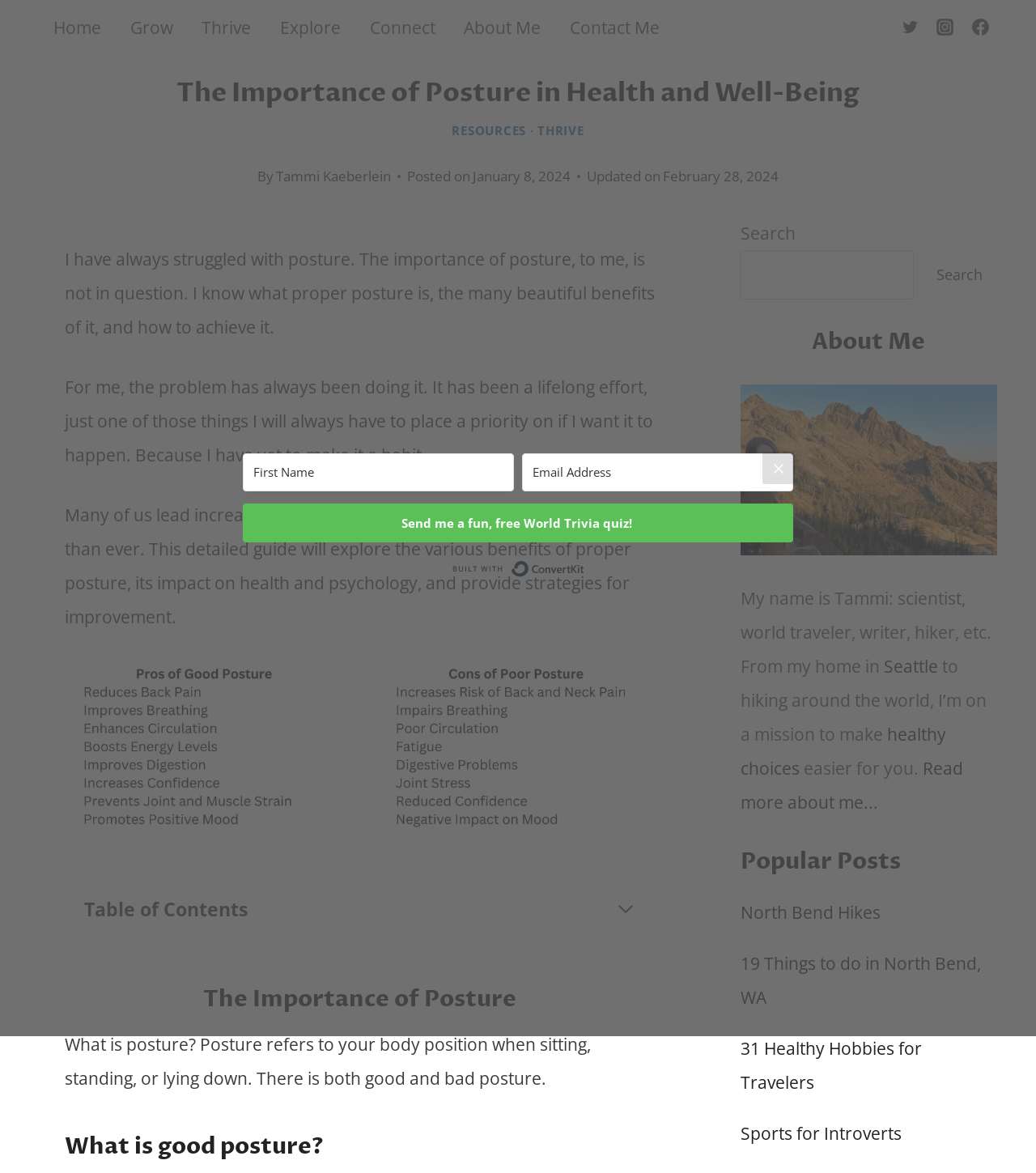For the given element description Facebook, determine the bounding box coordinates of the UI element. The coordinates should follow the format (top-left x, top-left y, bottom-right x, bottom-right y) and be within the range of 0 to 1.

[0.93, 0.009, 0.962, 0.038]